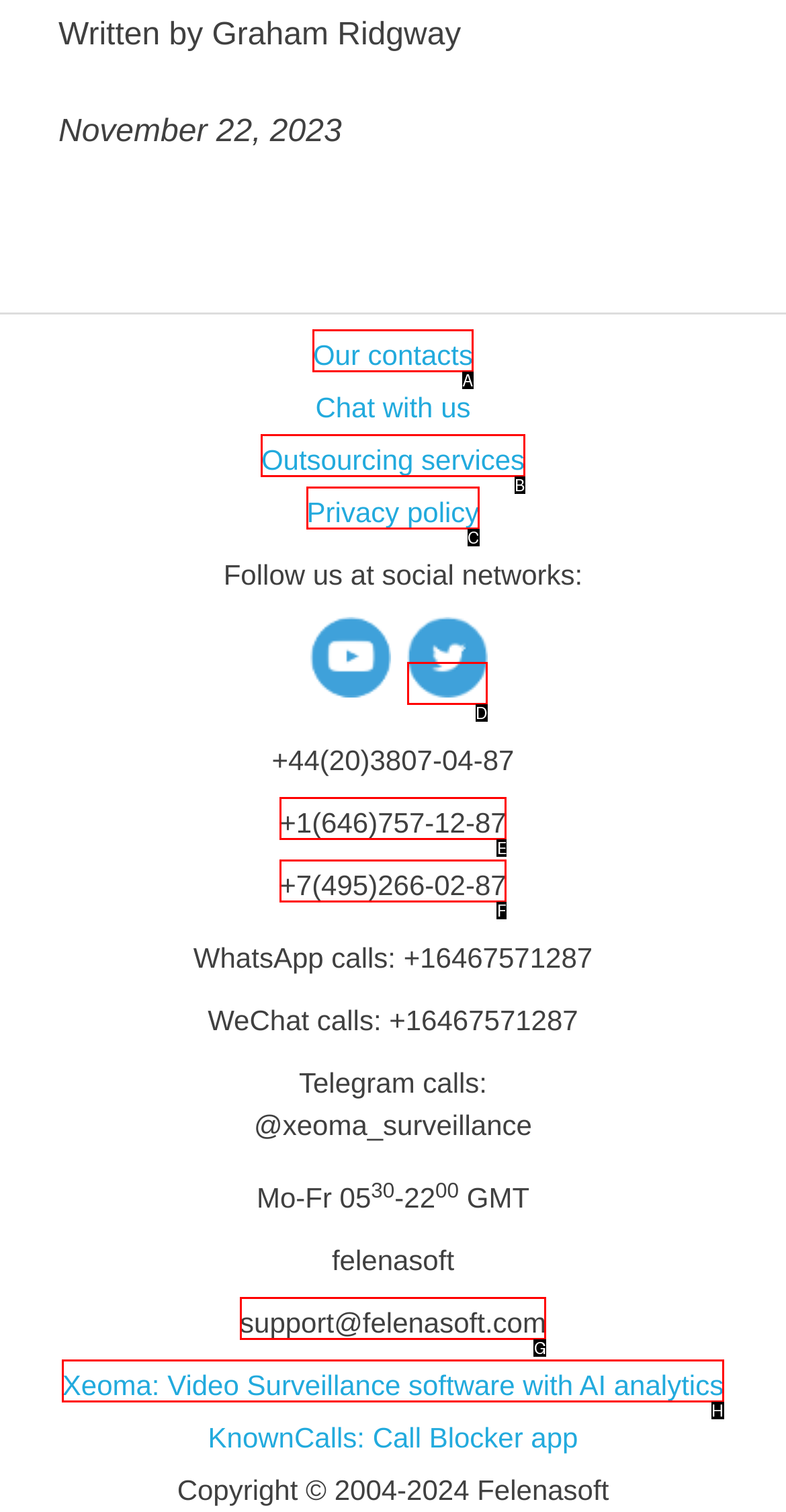Identify the HTML element to select in order to accomplish the following task: Follow Xeoma Video Surveillance Software on Twitter!
Reply with the letter of the chosen option from the given choices directly.

D